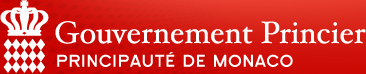Break down the image and describe every detail you can observe.

The image showcases the official logo of the Government of the Principality of Monaco, featuring a distinctive crown above the text "Gouvernement Princier" and "PRINCIPAUTÉ DE MONACO." The logo is elegantly designed with a red background, symbolizing the principality's royal heritage and governance. The combination of the crown and the formal script emphasizes the authority and prestige associated with Monaco's government. This emblem represents the Principality's commitment to diplomacy, governance, and public service, reflecting its status as a sovereign nation.